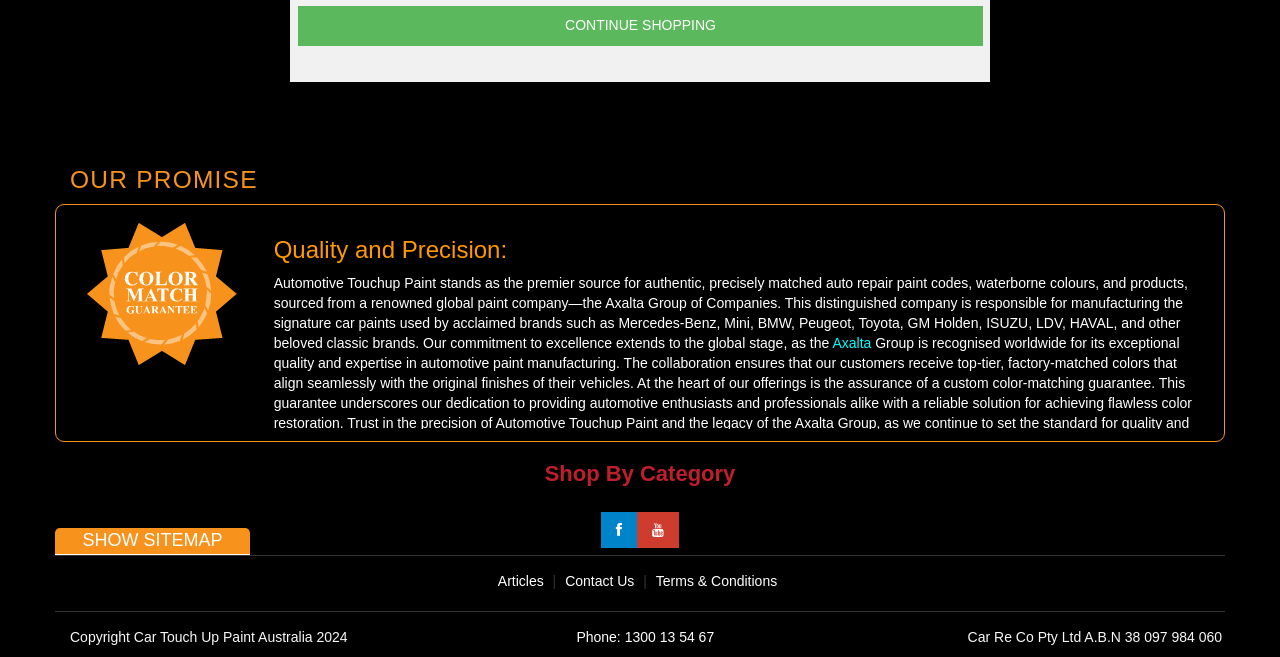Please specify the bounding box coordinates of the area that should be clicked to accomplish the following instruction: "Contact us". The coordinates should consist of four float numbers between 0 and 1, i.e., [left, top, right, bottom].

[0.442, 0.873, 0.496, 0.897]